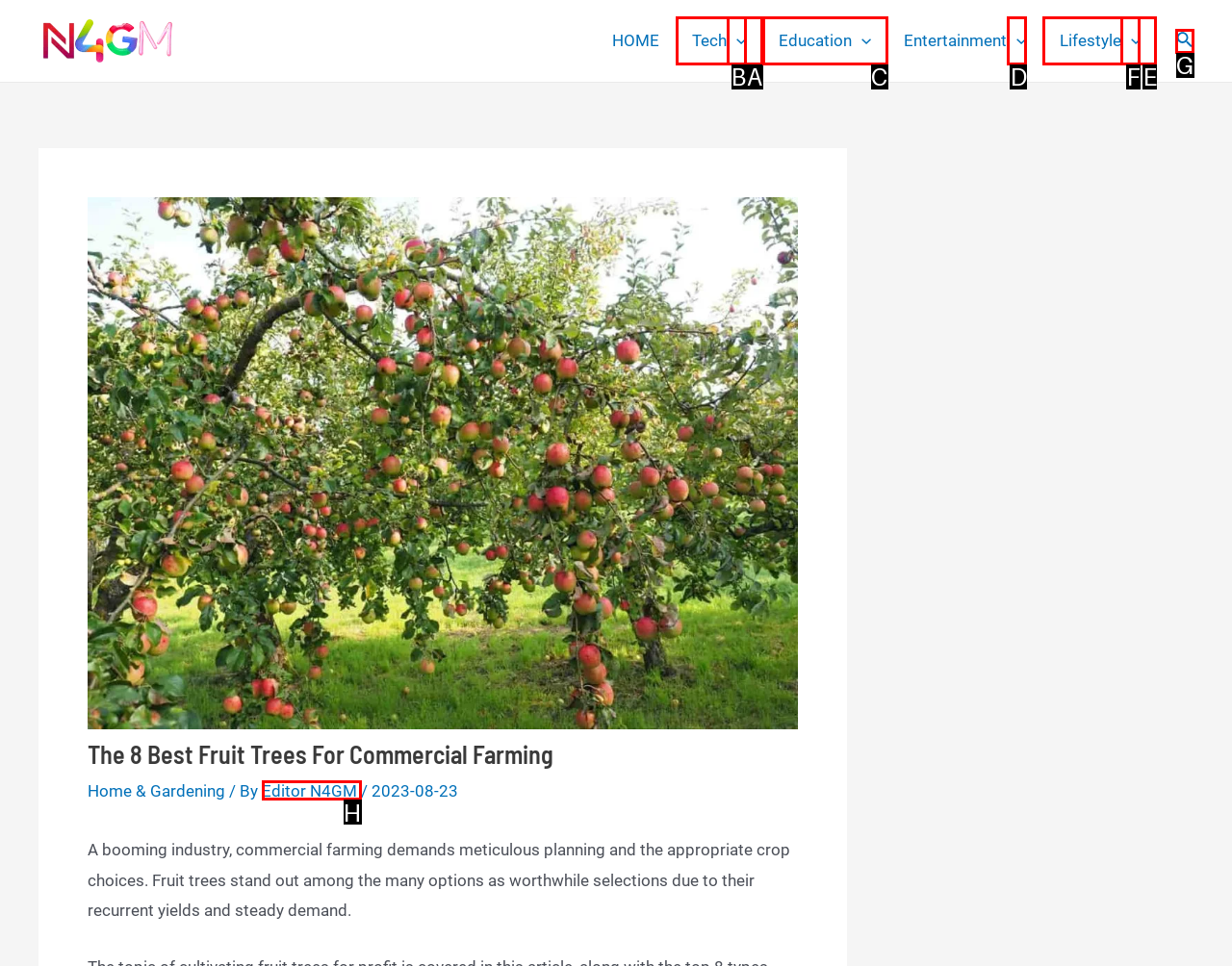From the provided options, pick the HTML element that matches the description: Education. Respond with the letter corresponding to your choice.

C